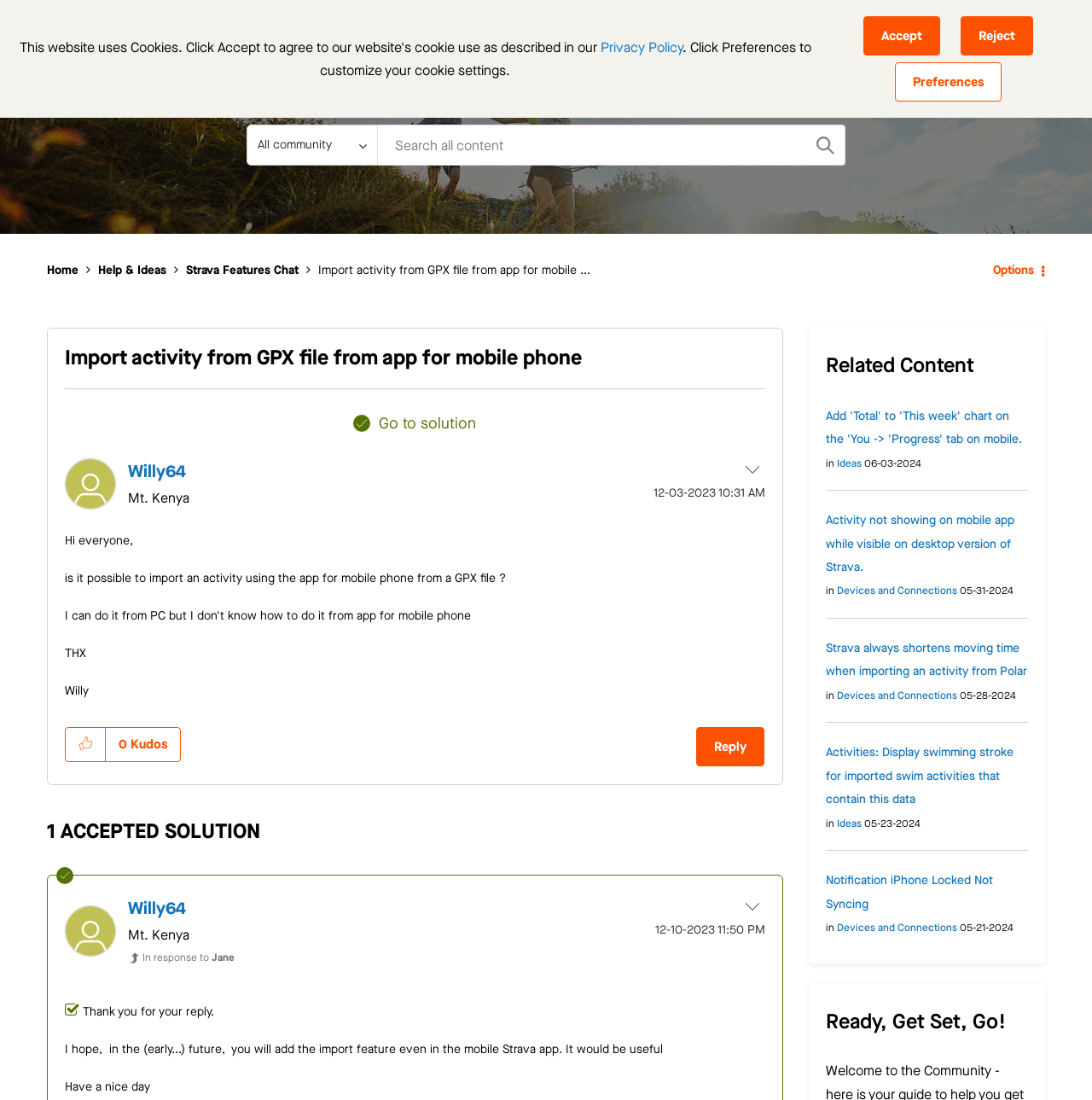Can you determine the bounding box coordinates of the area that needs to be clicked to fulfill the following instruction: "Go to Sample Page"?

None